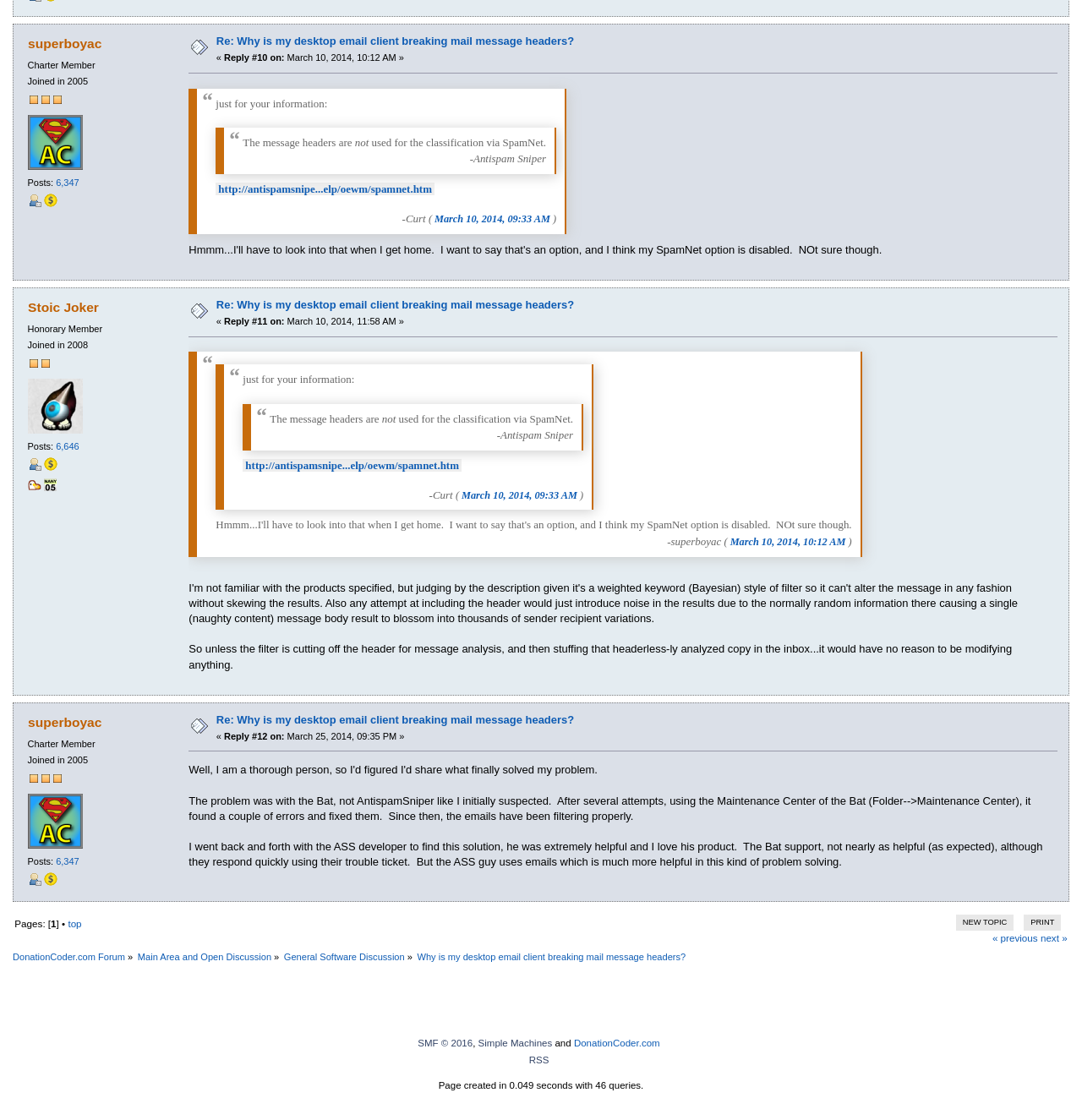Respond to the question below with a single word or phrase:
Who replied to the topic on March 10, 2014, 10:12 AM?

superboyac